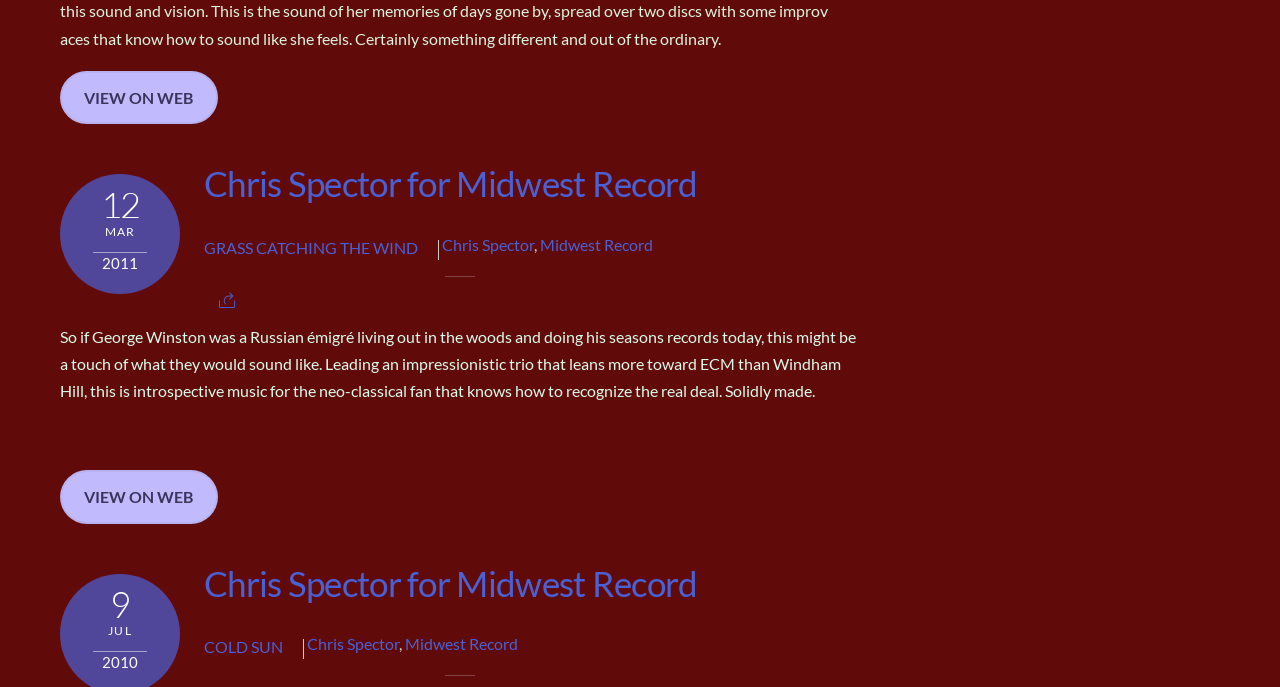Show the bounding box coordinates for the HTML element as described: "Chris Spector for Midwest Record".

[0.159, 0.817, 0.545, 0.879]